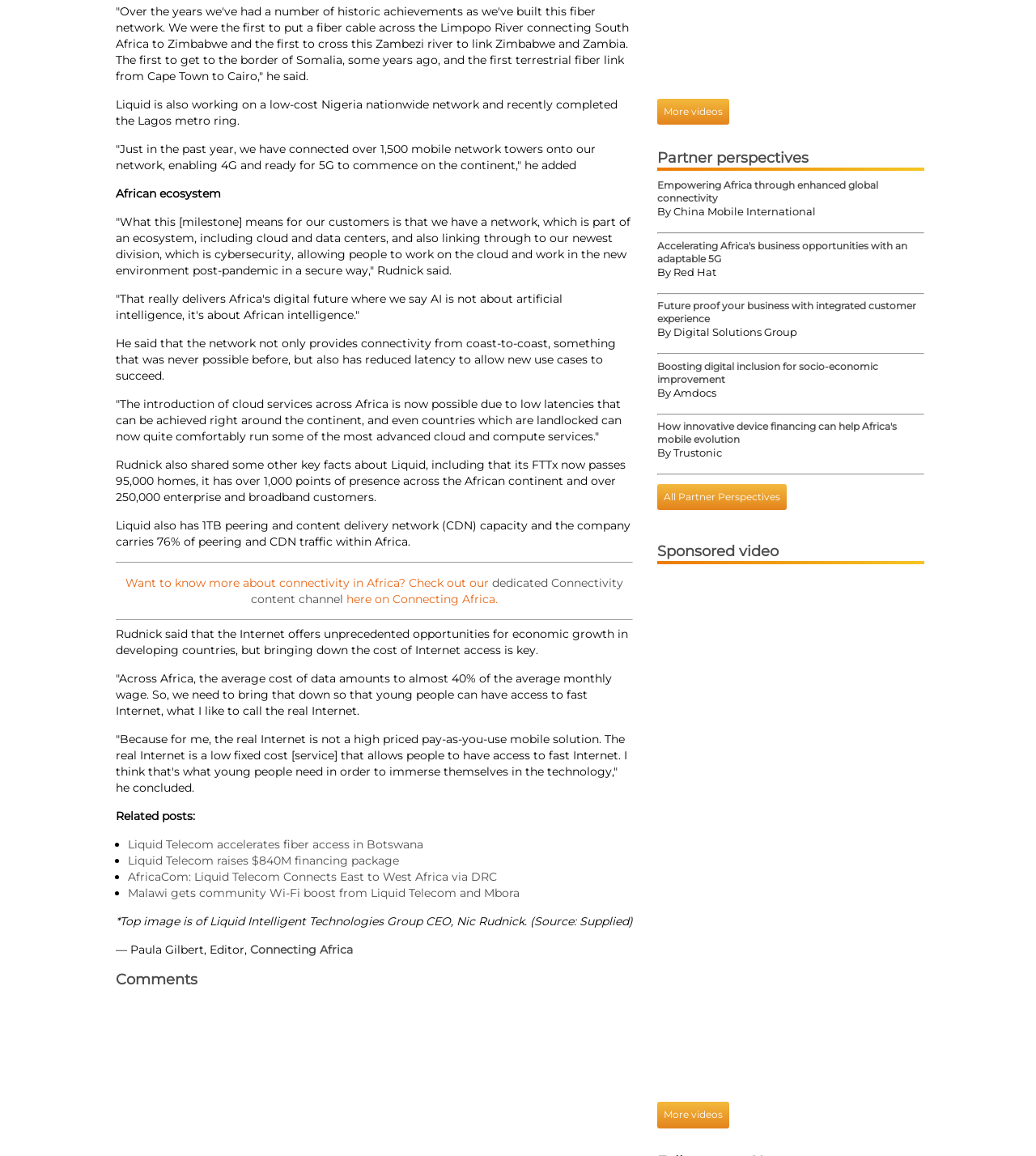Respond to the question below with a single word or phrase:
What is the average cost of data in Africa?

40% of average monthly wage